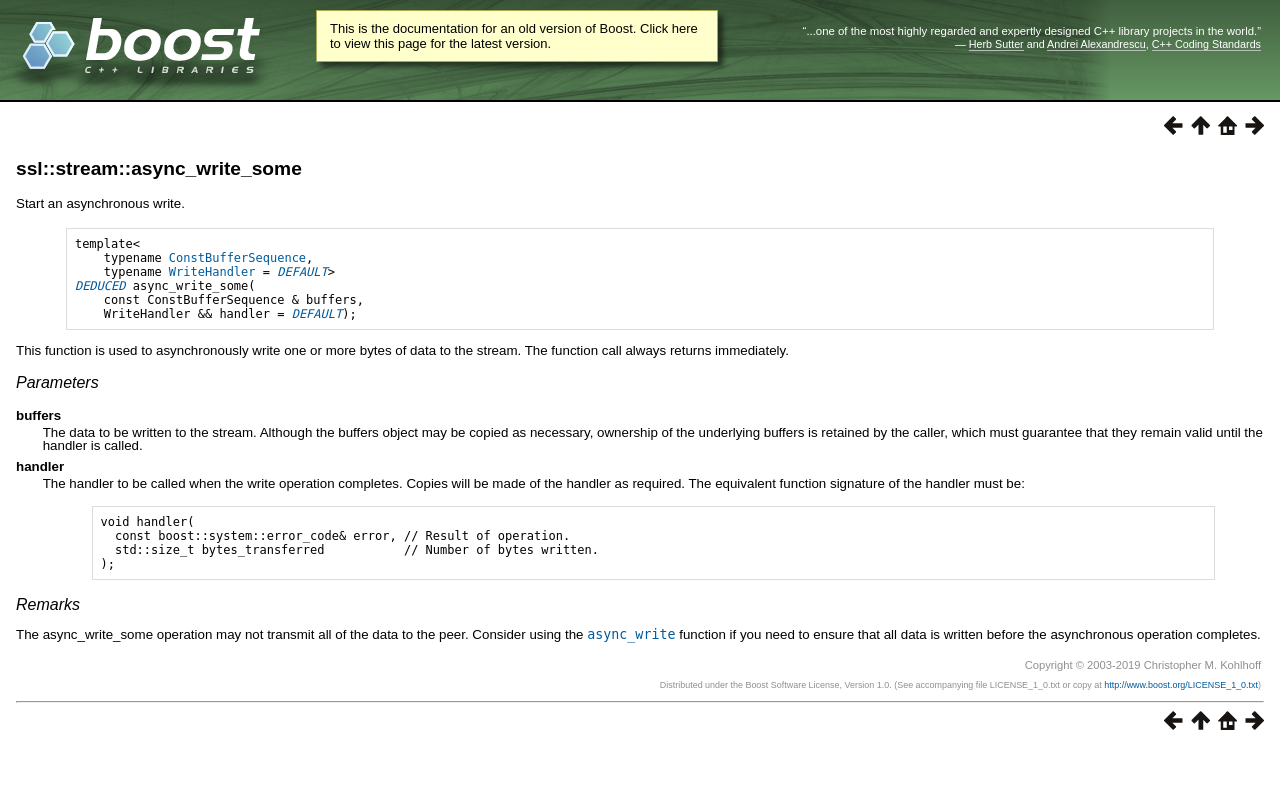Locate the bounding box coordinates of the element that should be clicked to execute the following instruction: "Click on the link to view the latest version of Boost".

[0.248, 0.014, 0.56, 0.077]